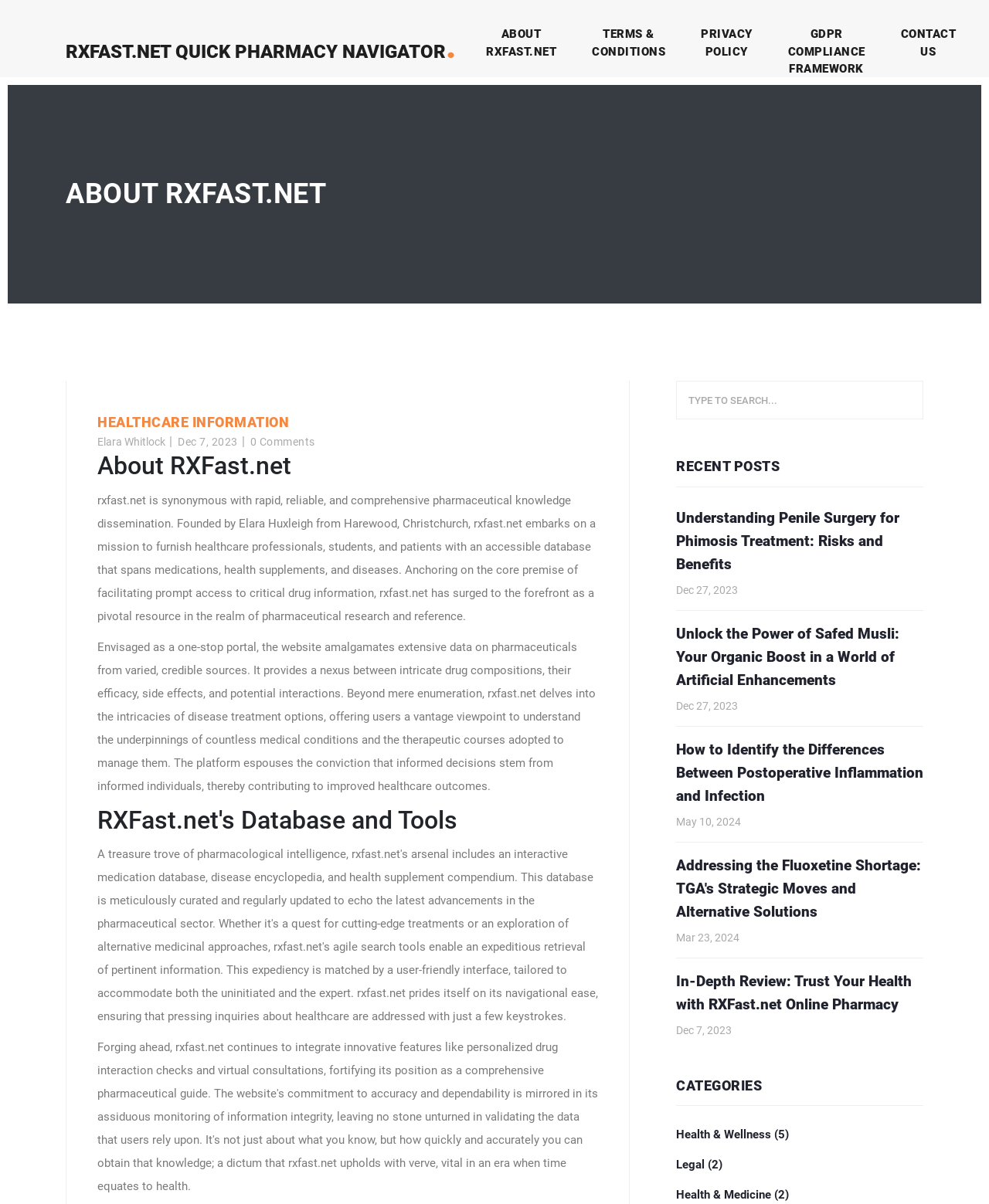What is the name of the online pharmacy reviewed on the webpage?
Please answer the question with as much detail and depth as you can.

The name of the online pharmacy reviewed on the webpage is mentioned in the post title 'In-Depth Review: Trust Your Health with RXFast.net Online Pharmacy'.